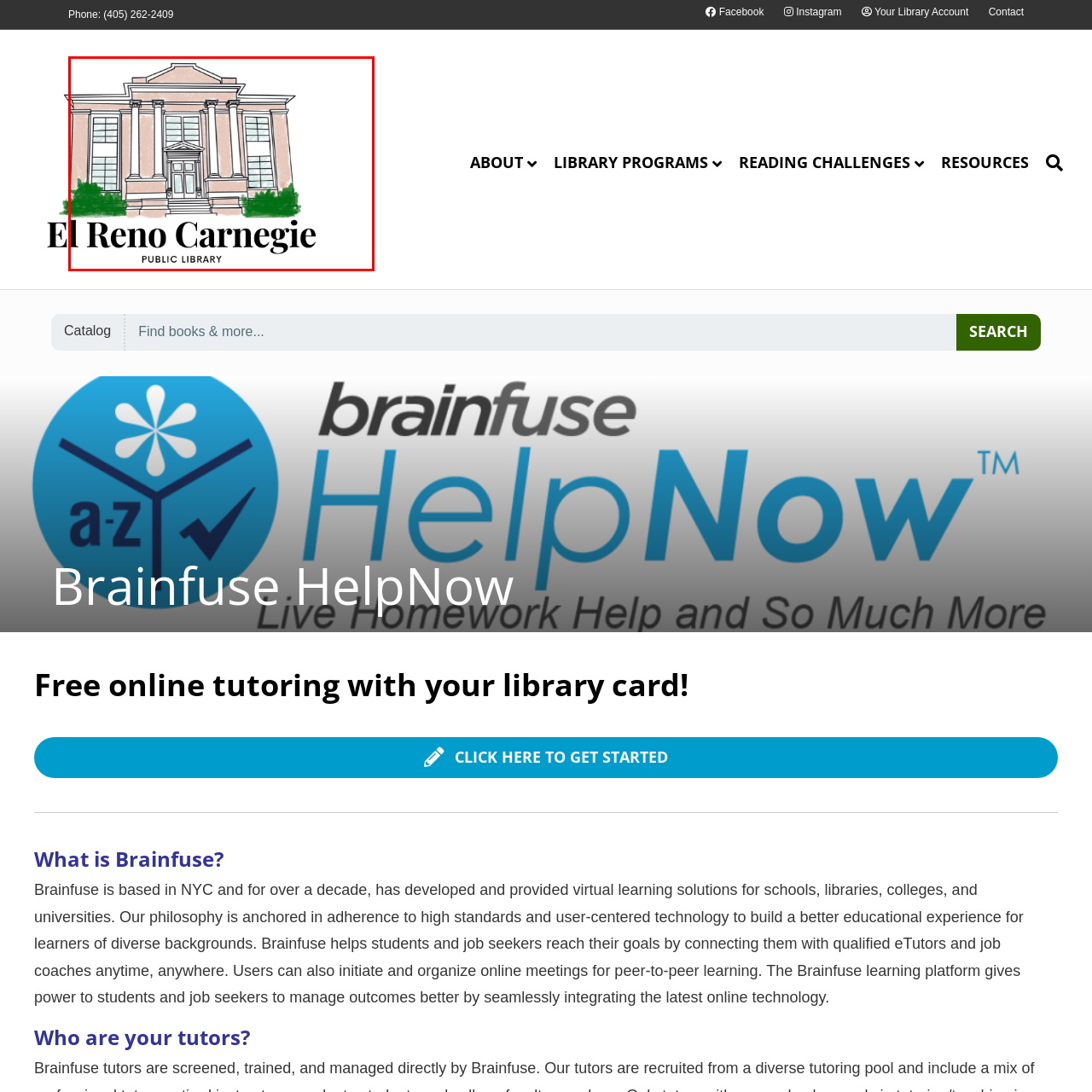Give a thorough account of what is shown in the red-encased segment of the image.

The image features an illustration of the El Reno Carnegie Library, a prominent civic building characterized by its classic architectural style. The library stands with grand columns and a central entrance, embodying a sense of historical significance. Below the depicted structure, the words "El Reno Carnegie" are prominently displayed, with "PUBLIC LIBRARY" situated in a clean, modern font beneath it. This visual representation highlights the library's role as a community hub for education and resources, inviting the public to engage with its offerings. The lush greenery in the foreground adds a touch of vibrancy to the scene, enhancing the welcoming atmosphere of the library.